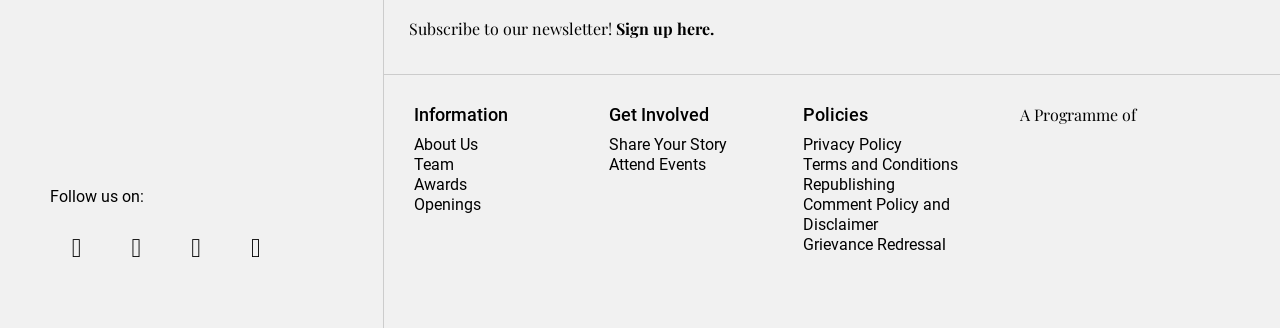Please indicate the bounding box coordinates of the element's region to be clicked to achieve the instruction: "Follow us on Instagram". Provide the coordinates as four float numbers between 0 and 1, i.e., [left, top, right, bottom].

[0.039, 0.671, 0.081, 0.839]